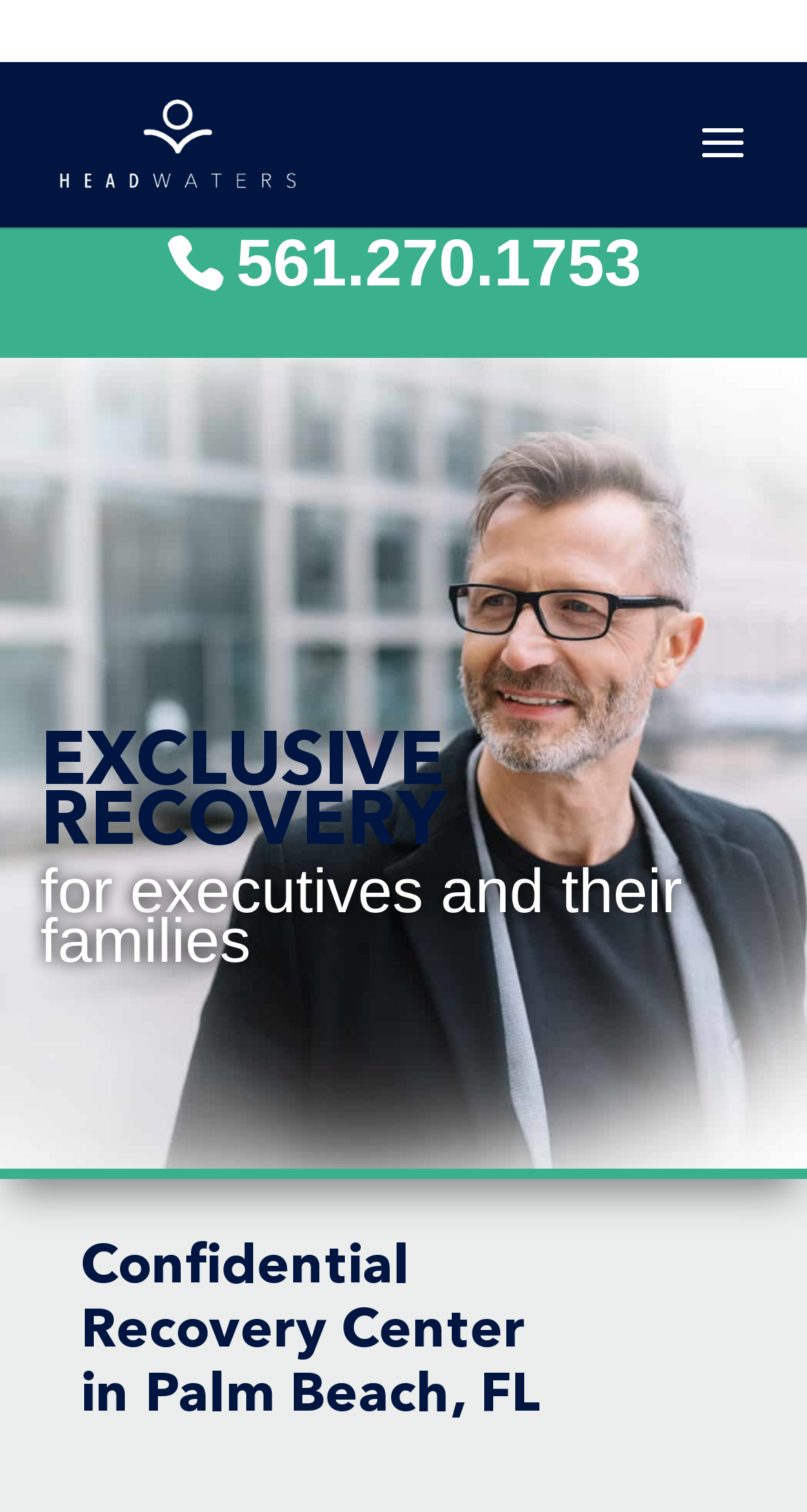Using the given description, provide the bounding box coordinates formatted as (top-left x, top-left y, bottom-right x, bottom-right y), with all values being floating point numbers between 0 and 1. Description: alt="Headwaters"

[0.075, 0.084, 0.366, 0.107]